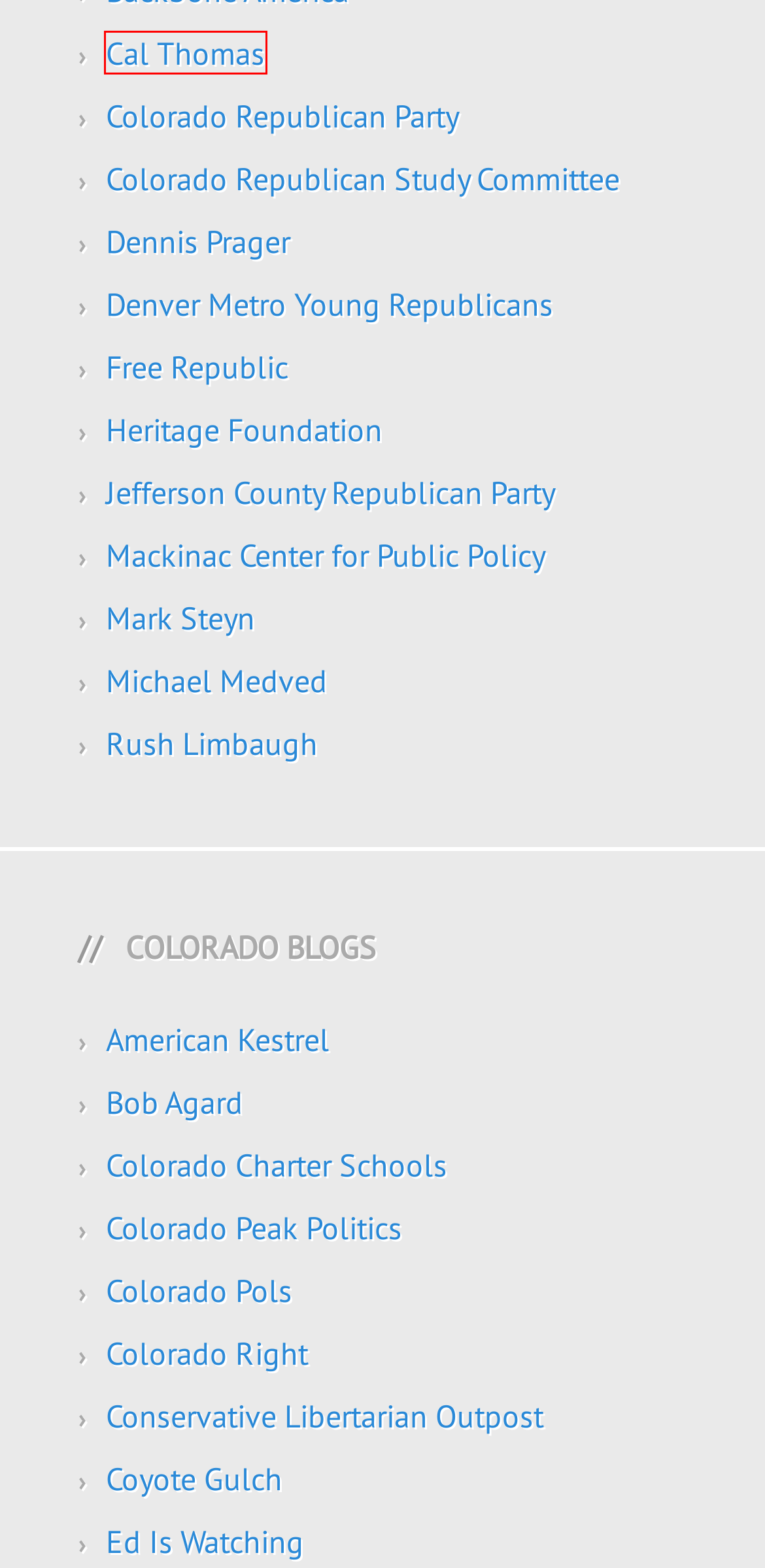You have been given a screenshot of a webpage with a red bounding box around a UI element. Select the most appropriate webpage description for the new webpage that appears after clicking the element within the red bounding box. The choices are:
A. The domain name stoptheaclu.com is for sale
B. The Dennis Prager Show - One of America’s most respected radio talk show hosts
C. Mackinac Center: Advancing Liberty and Opportunity
D. Popular Syndicated Columnist - Cal Thomas
E. Backbone America
F. EdisWatching
G. Colorado Pols
H. Move to Reason site - The Volokh ConspiracyThe Volokh Conspiracy

D